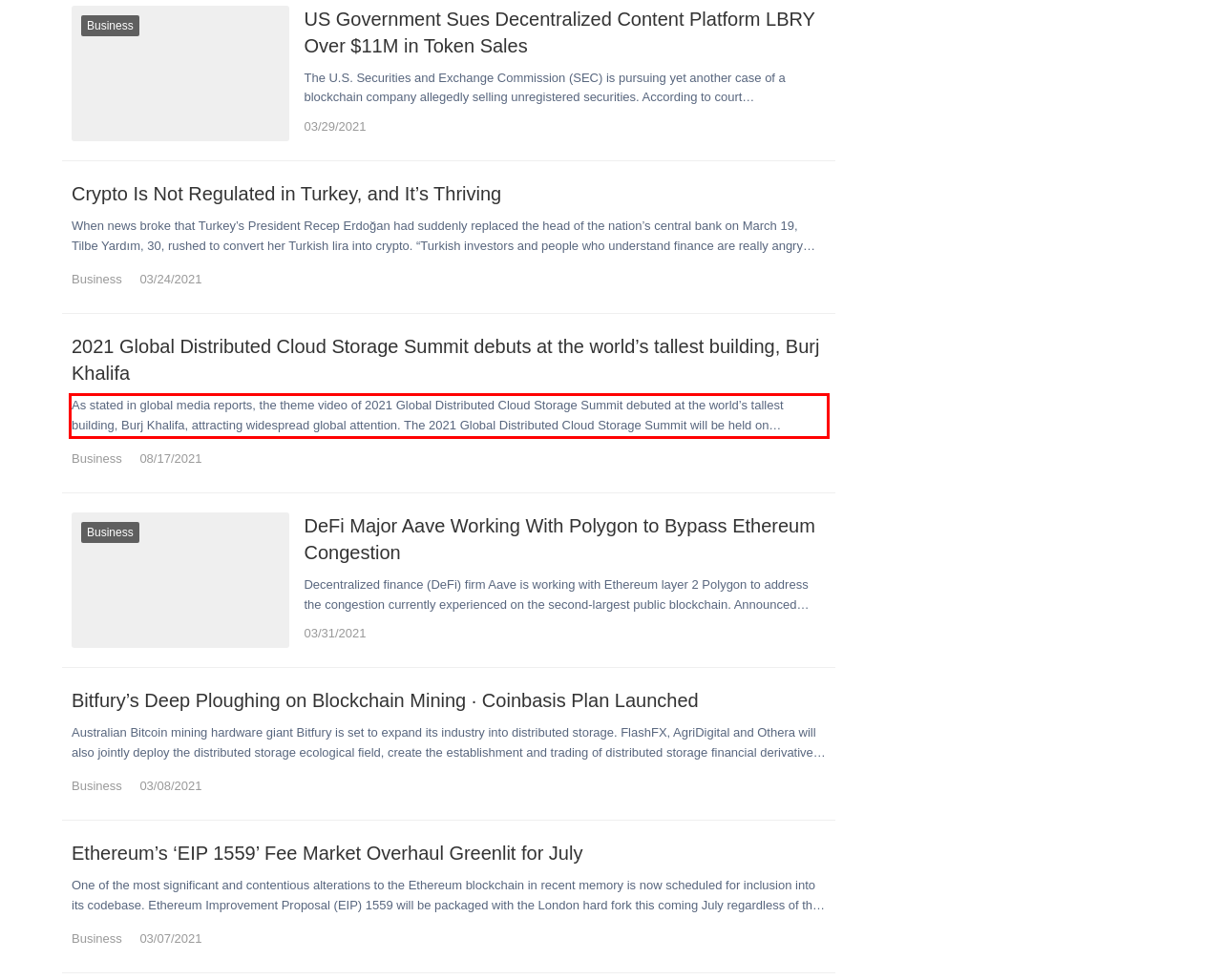Please use OCR to extract the text content from the red bounding box in the provided webpage screenshot.

As stated in global media reports, the theme video of 2021 Global Distributed Cloud Storage Summit debuted at the world’s tallest building, Burj Khalifa, attracting widespread global attention. The 2021 Global Distributed Cloud Storage Summit will be held on September 15, 2021 at the Dubai-Abu Dhabi National Exhibition Center. The summit is supported by the UAE Royal Family and the UAE government, and will bring together thousands of industry elites from dozens of different countries to discuss the opportunities, challenges and future prospects of distributed cloud storage technology. The three-day…